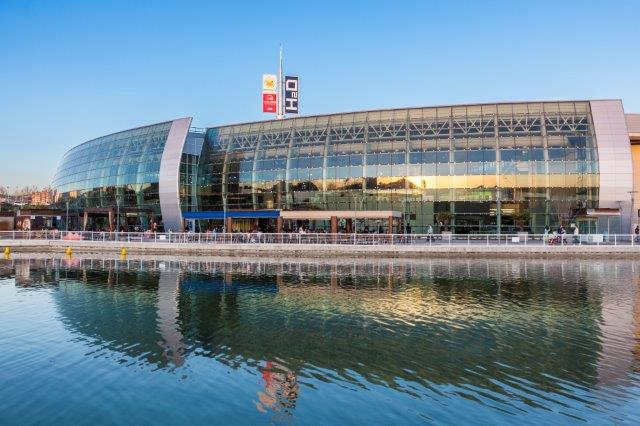How many retail units are there in the shopping centre?
Based on the image, answer the question in a detailed manner.

The caption states that the shopping centre consists of 130 retail units spread across two levels, making it a hub of activity for both shopping and dining.